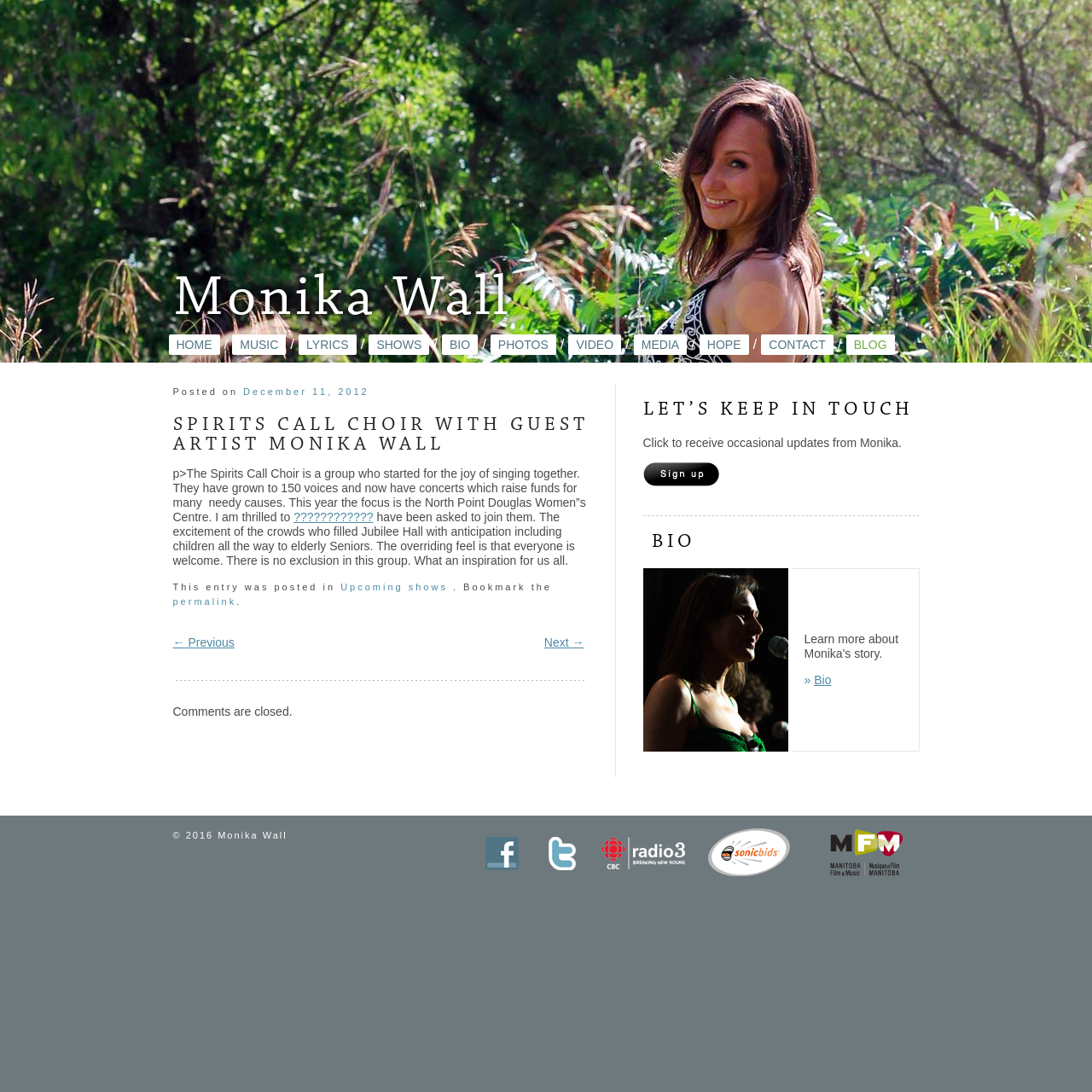Using the provided element description: "permalink", determine the bounding box coordinates of the corresponding UI element in the screenshot.

[0.158, 0.546, 0.217, 0.556]